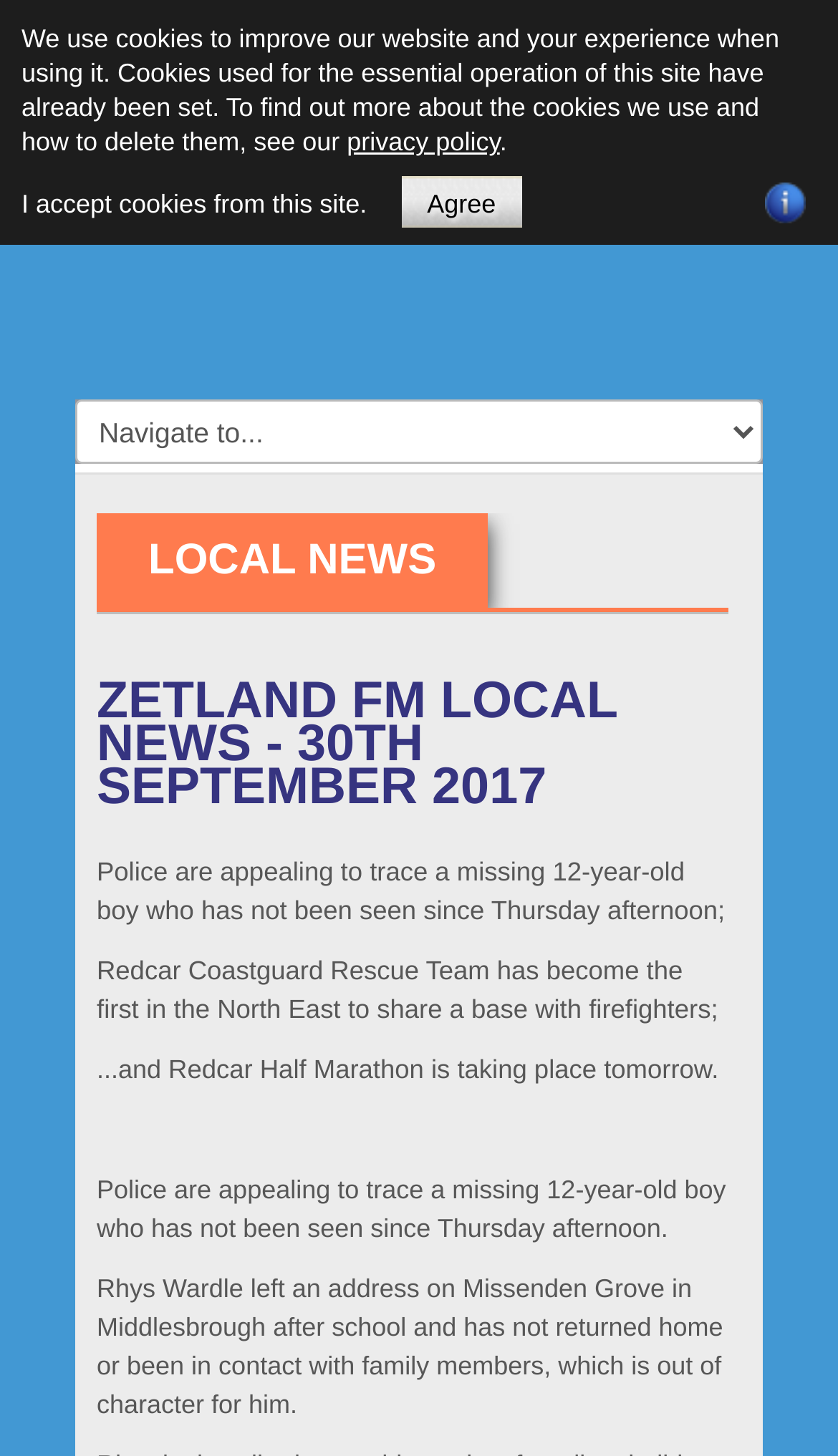Determine the bounding box coordinates of the clickable region to execute the instruction: "Search the website". The coordinates should be four float numbers between 0 and 1, denoted as [left, top, right, bottom].

[0.1, 0.086, 0.91, 0.145]